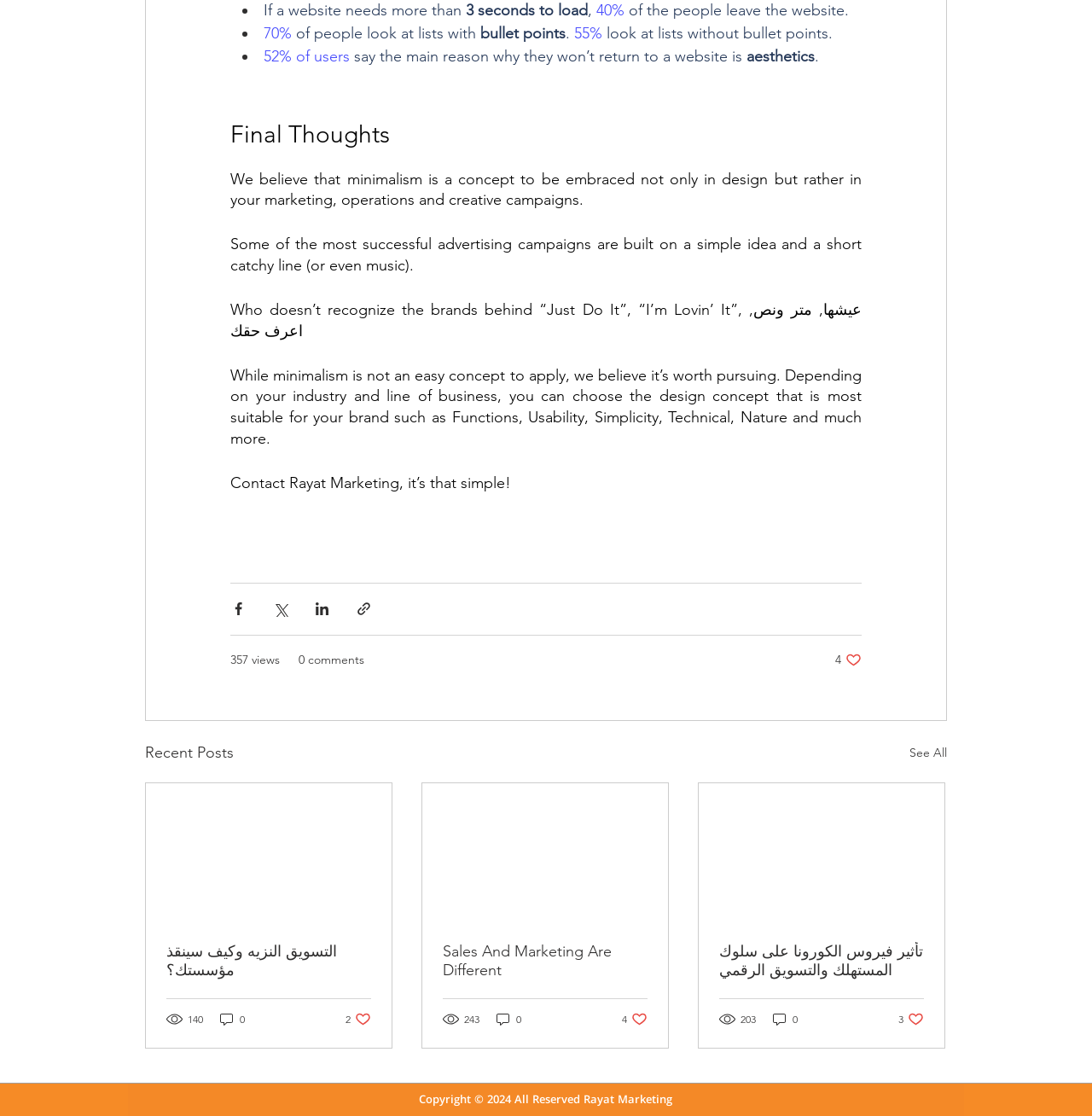Please provide a comprehensive response to the question below by analyzing the image: 
How many views does the first article have?

The answer can be found below the first article, which displays the view count as '357 views'.